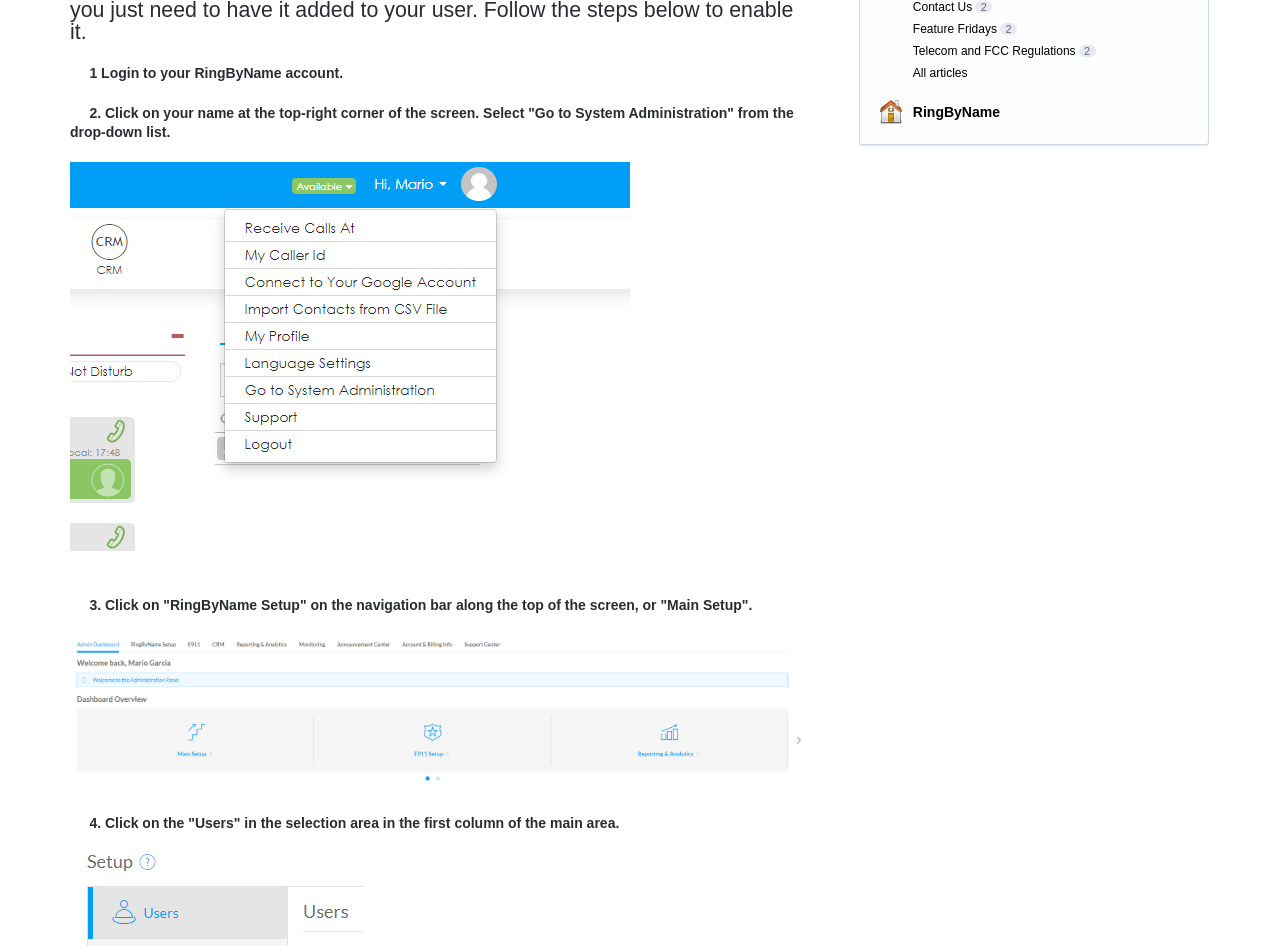Please determine the bounding box coordinates for the UI element described here. Use the format (top-left x, top-left y, bottom-right x, bottom-right y) with values bounded between 0 and 1: All articles

[0.713, 0.07, 0.756, 0.085]